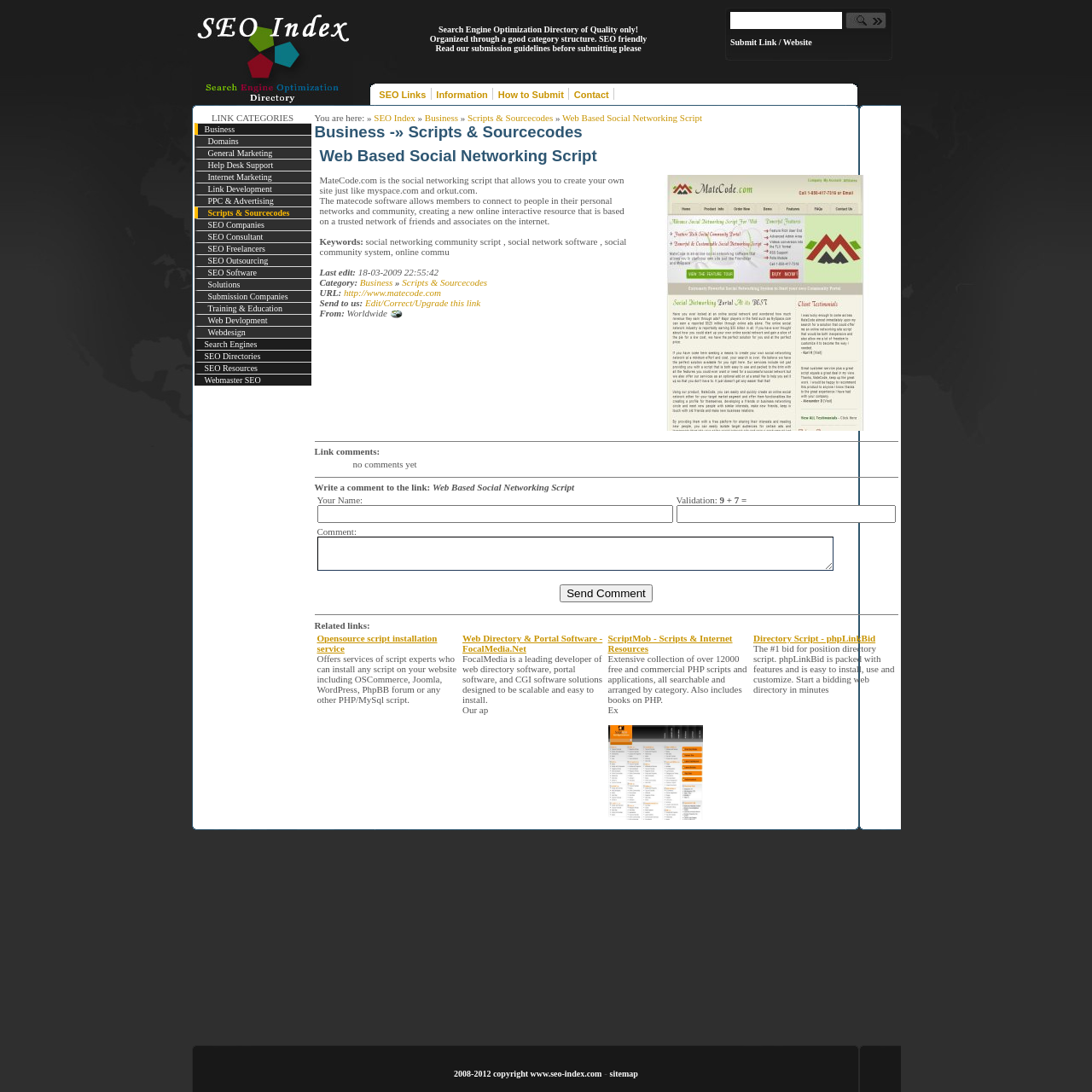What is the purpose of MateCode.com?
Please look at the screenshot and answer in one word or a short phrase.

Create social networking site